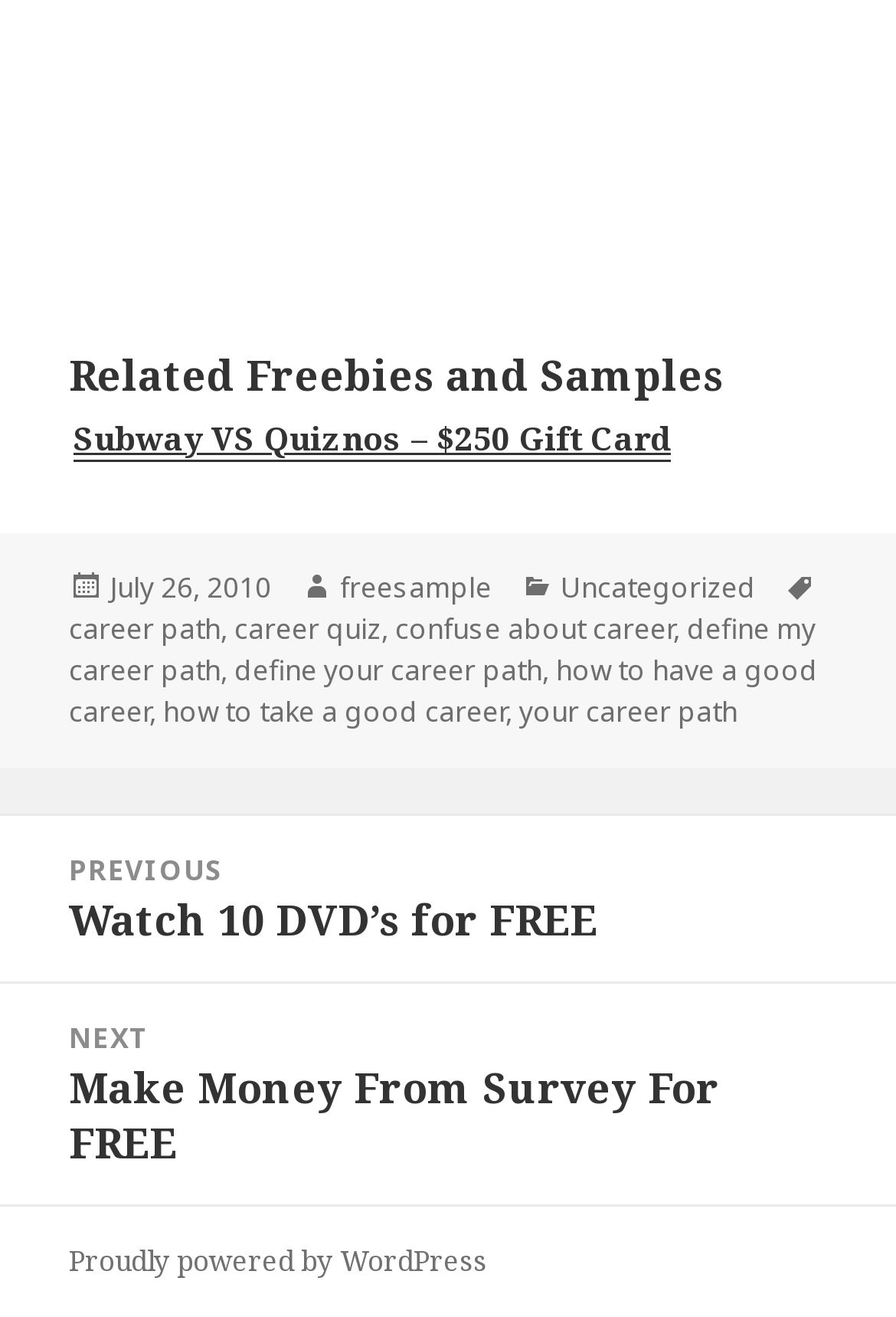Identify the bounding box coordinates for the element you need to click to achieve the following task: "Visit the WordPress page". The coordinates must be four float values ranging from 0 to 1, formatted as [left, top, right, bottom].

[0.077, 0.942, 0.544, 0.974]